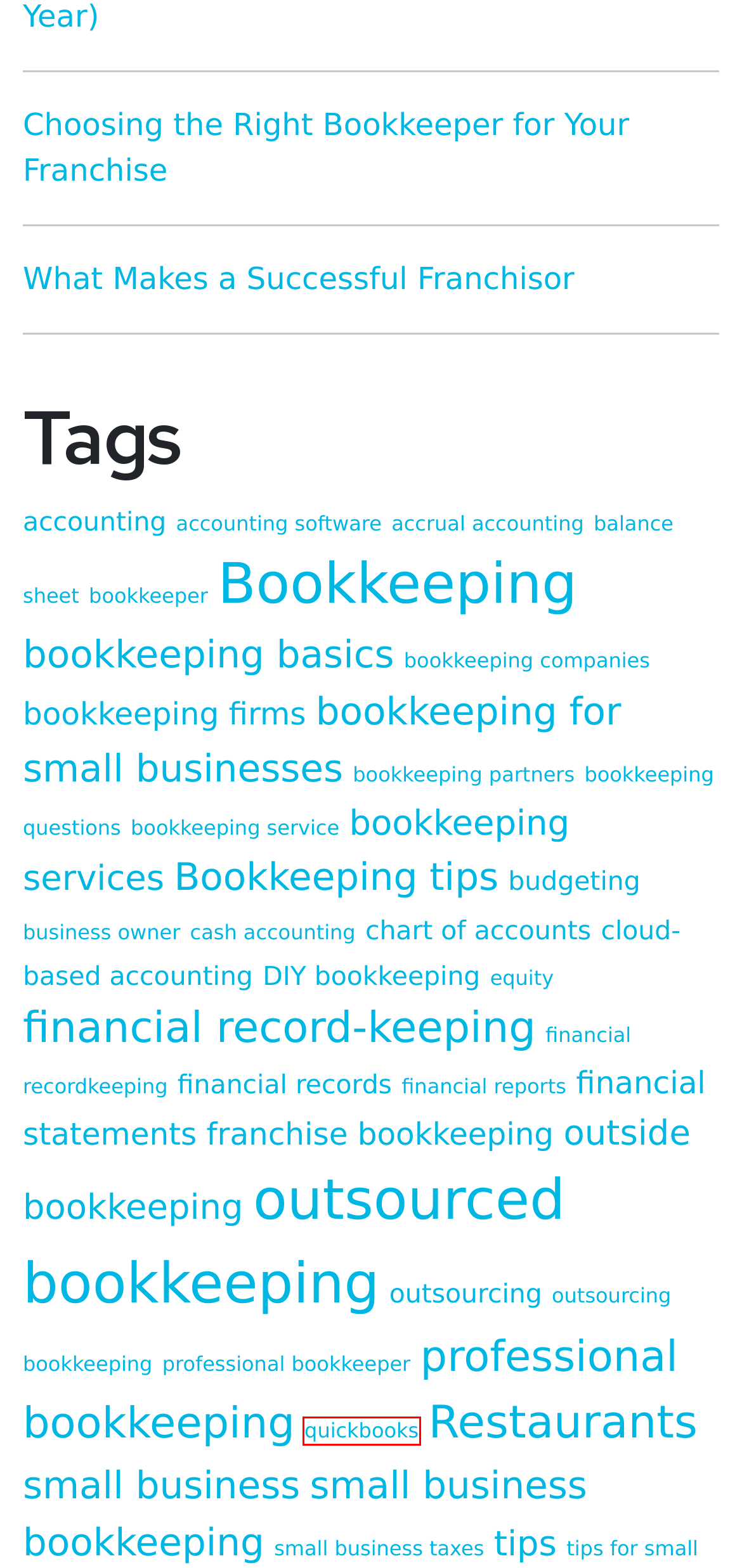You have a screenshot of a webpage with a red rectangle bounding box. Identify the best webpage description that corresponds to the new webpage after clicking the element within the red bounding box. Here are the candidates:
A. quickbooks Archives - BookWerks™ | Cincinnati Based Bookkeeping Services
B. financial recordkeeping Archives - BookWerks™ | Cincinnati Based Bookkeeping Services
C. small business taxes Archives - BookWerks™ | Cincinnati Based Bookkeeping Services
D. Bookkeeping tips Archives - BookWerks™ | Cincinnati Based Bookkeeping Services
E. bookkeeping firms Archives - BookWerks™ | Cincinnati Based Bookkeeping Services
F. bookkeeping basics Archives - BookWerks™ | Cincinnati Based Bookkeeping Services
G. franchise bookkeeping Archives - BookWerks™ | Cincinnati Based Bookkeeping Services
H. bookkeeping partners Archives - BookWerks™ | Cincinnati Based Bookkeeping Services

A